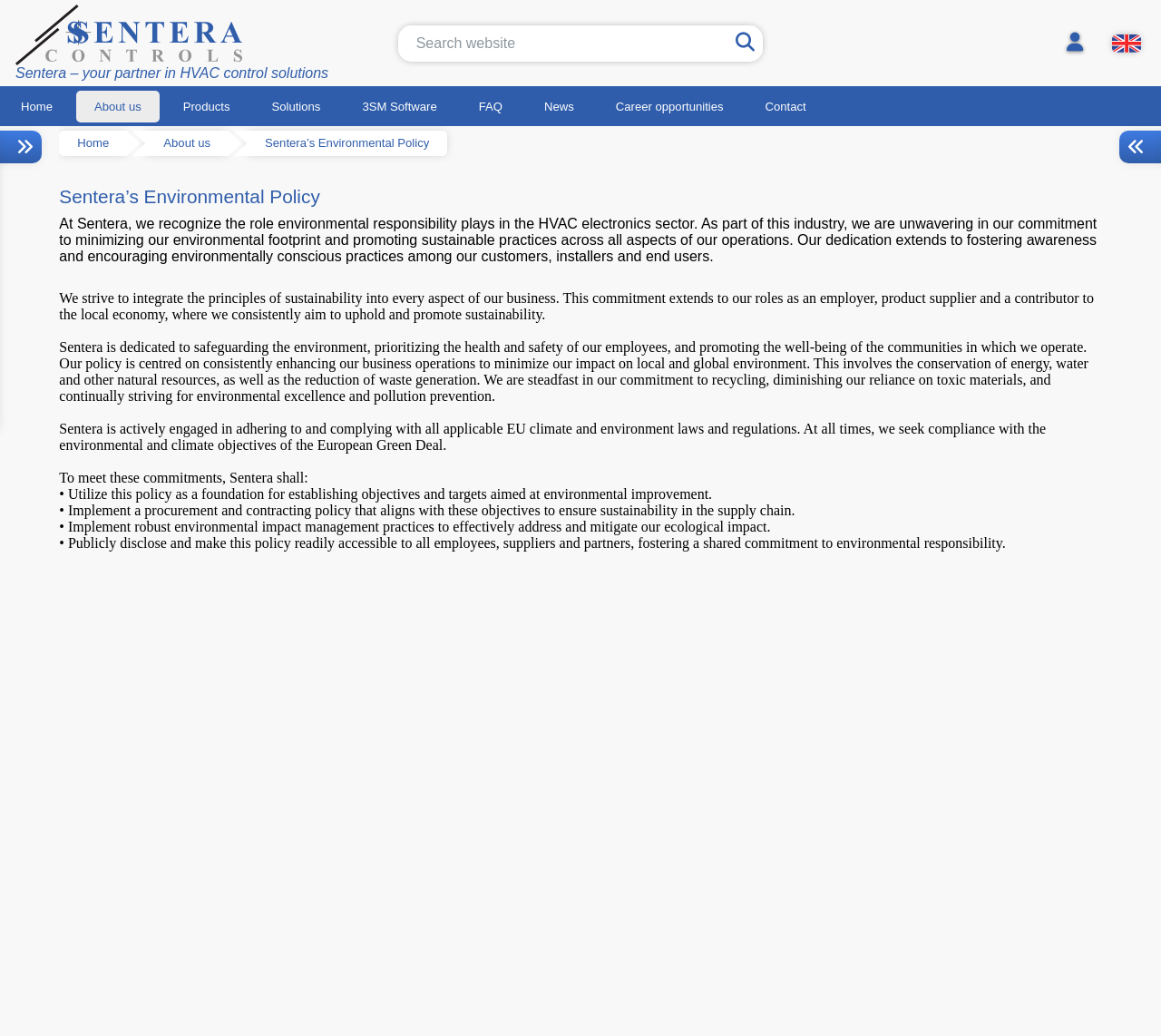What is the name of the company?
Please respond to the question thoroughly and include all relevant details.

The company's name is Sentera, which is evident from the logo at the top left corner of the webpage and the text 'Sentera – your partner in HVAC control solutions' next to the logo.